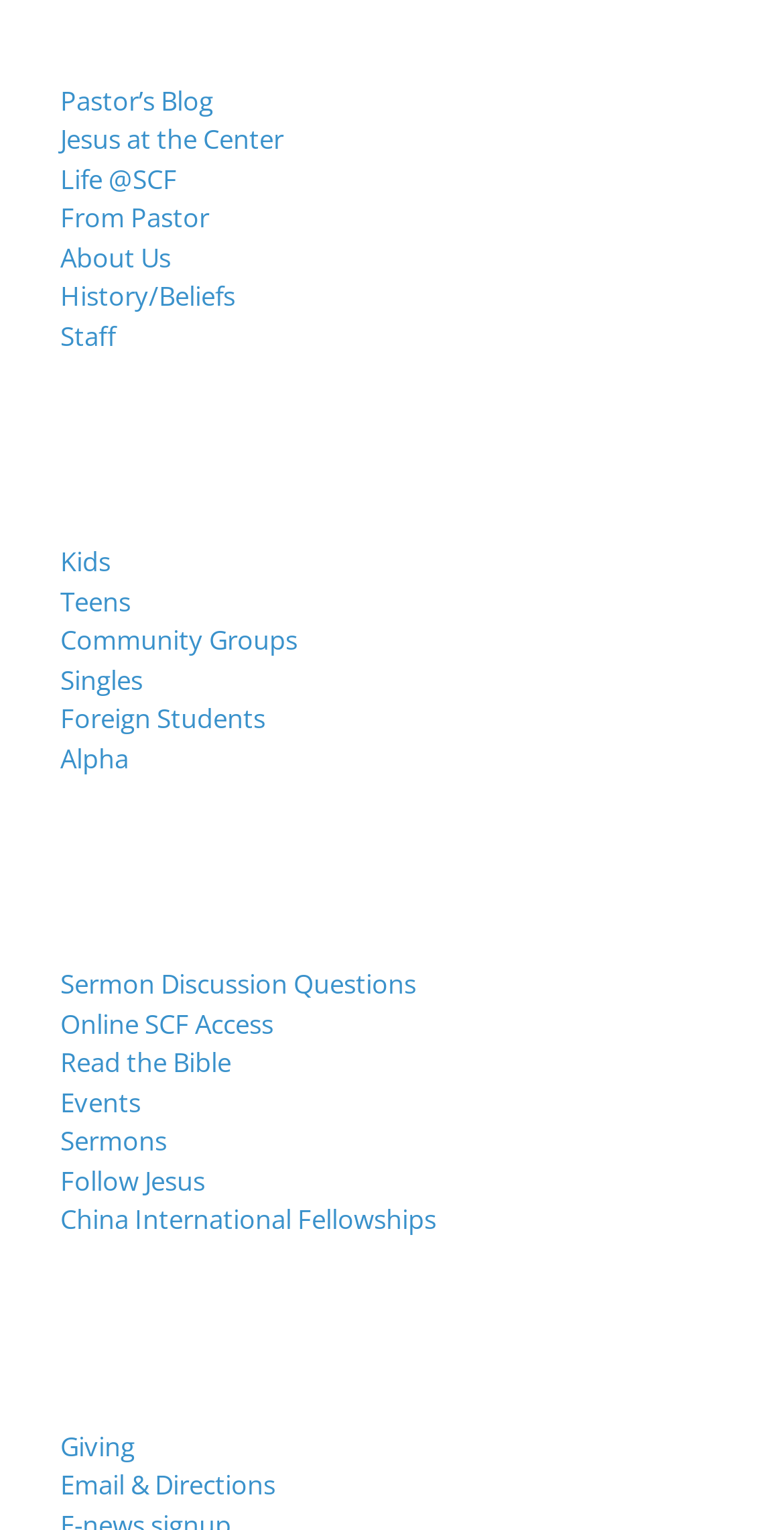Identify the bounding box coordinates of the area that should be clicked in order to complete the given instruction: "Learn about Church Life". The bounding box coordinates should be four float numbers between 0 and 1, i.e., [left, top, right, bottom].

[0.077, 0.299, 0.923, 0.338]